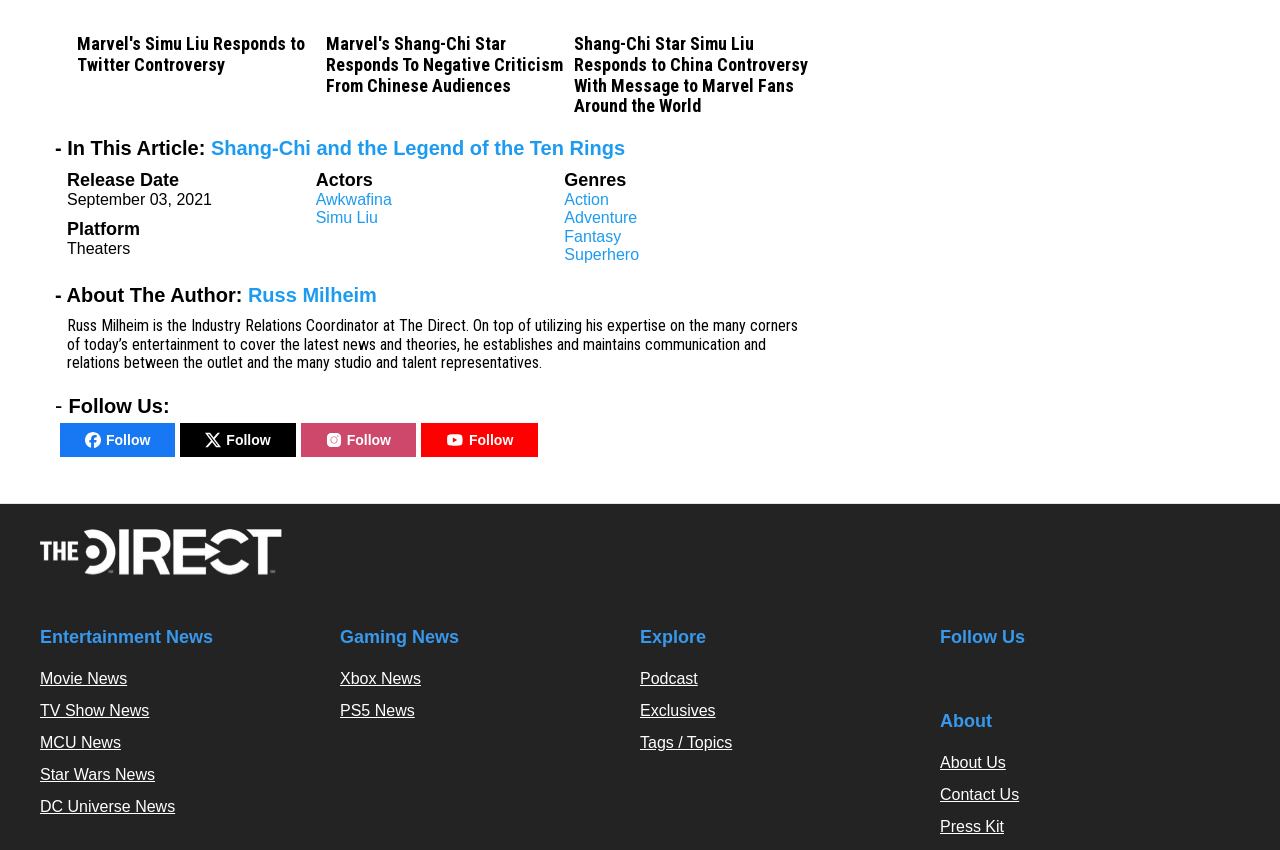Provide the bounding box coordinates in the format (top-left x, top-left y, bottom-right x, bottom-right y). All values are floating point numbers between 0 and 1. Determine the bounding box coordinate of the UI element described as: Podcast

[0.5, 0.789, 0.545, 0.809]